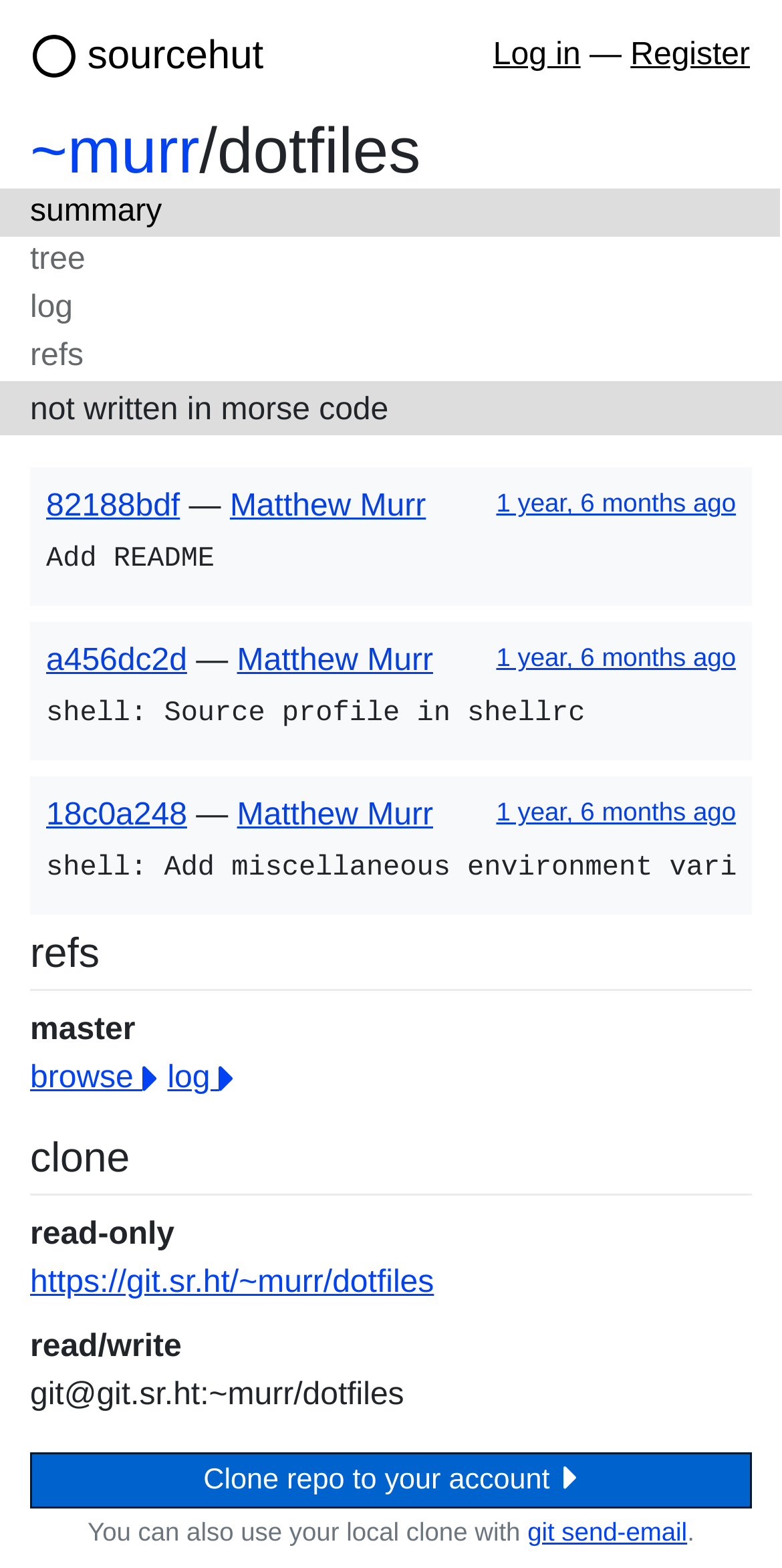Please specify the bounding box coordinates in the format (top-left x, top-left y, bottom-right x, bottom-right y), with all values as floating point numbers between 0 and 1. Identify the bounding box of the UI element described by: 1 year, 6 months ago

[0.635, 0.311, 0.941, 0.331]